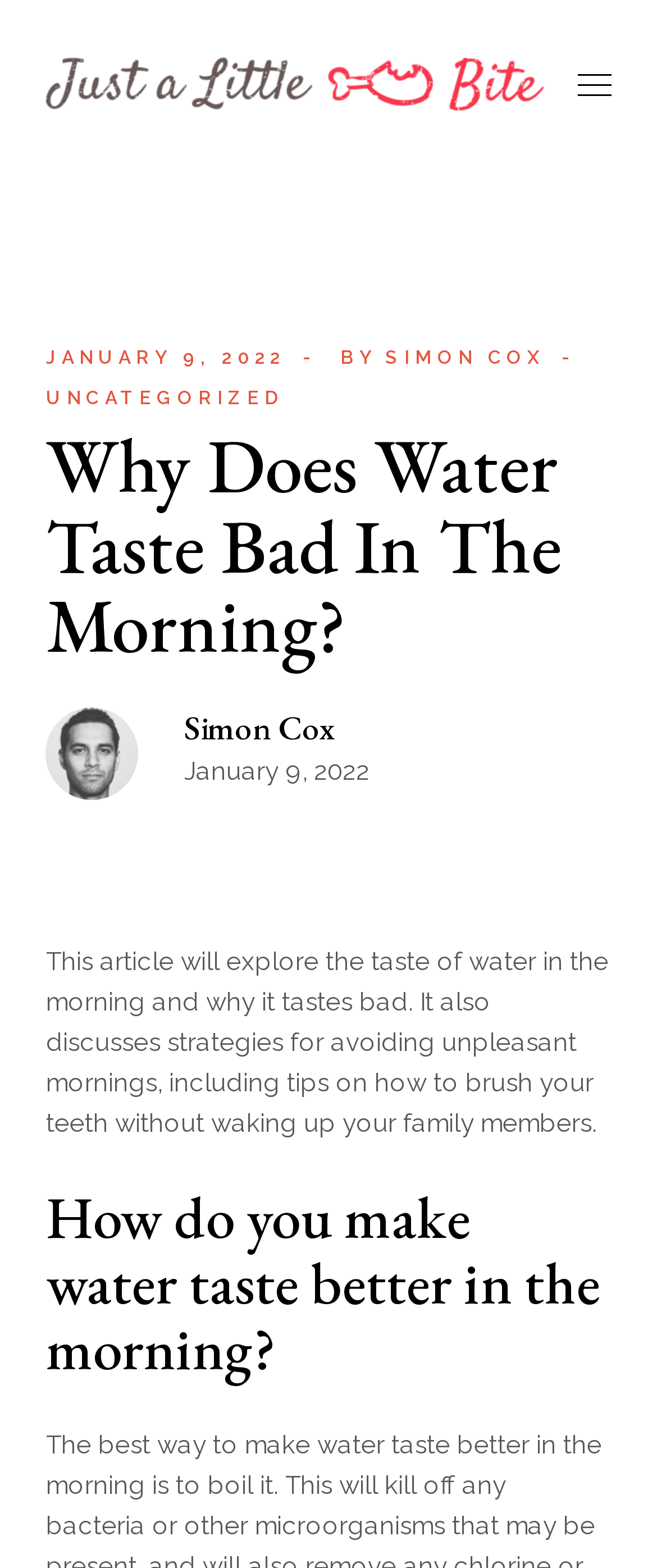Please give a succinct answer using a single word or phrase:
What is the topic of the article?

Water taste in the morning